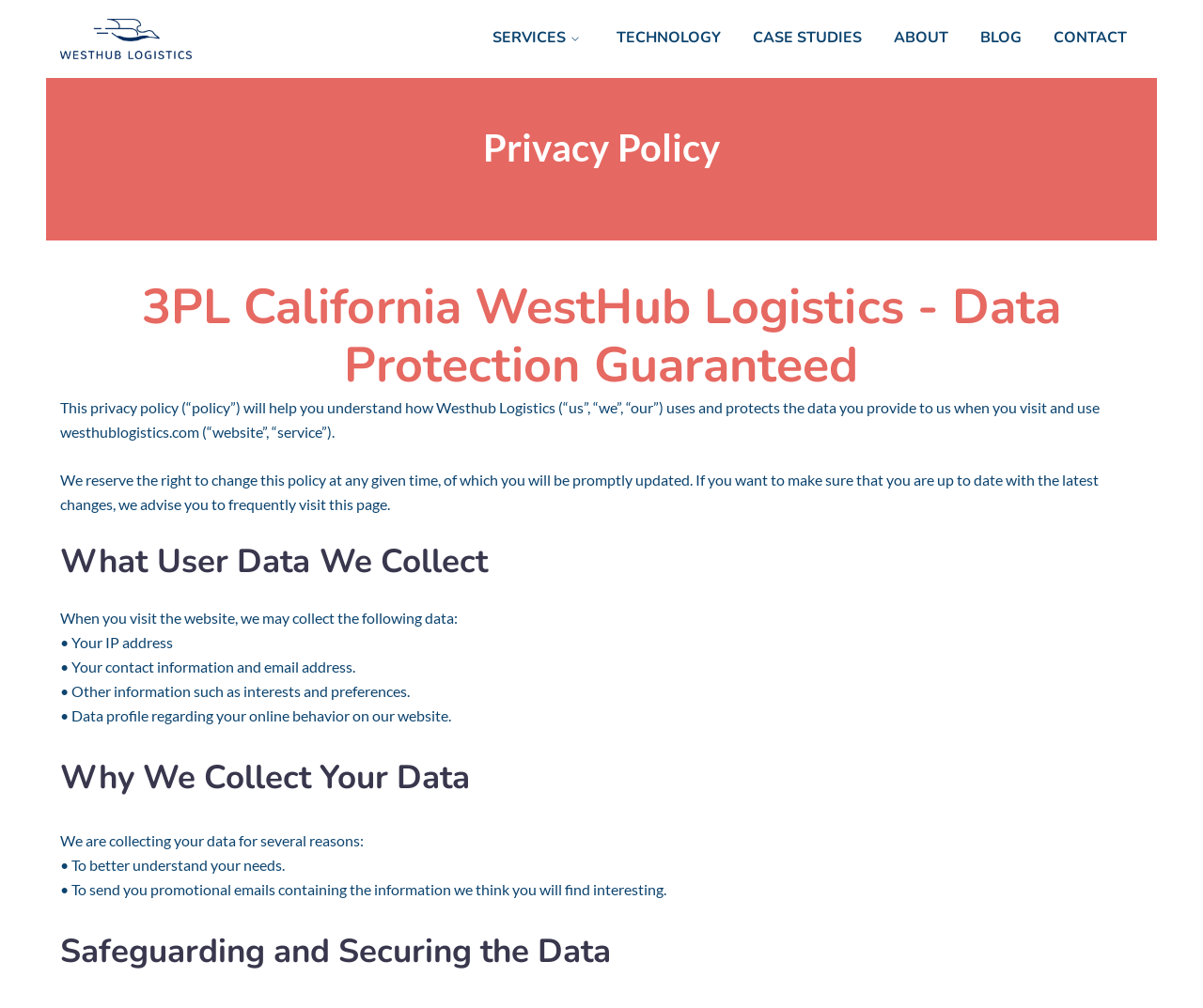What is the company's approach to data protection?
Give a detailed explanation using the information visible in the image.

The company guarantees data protection, as stated in the heading '3PL California WestHub Logistics - Data Protection Guaranteed'. This suggests that the company takes data protection seriously and has measures in place to ensure the safety of user data.